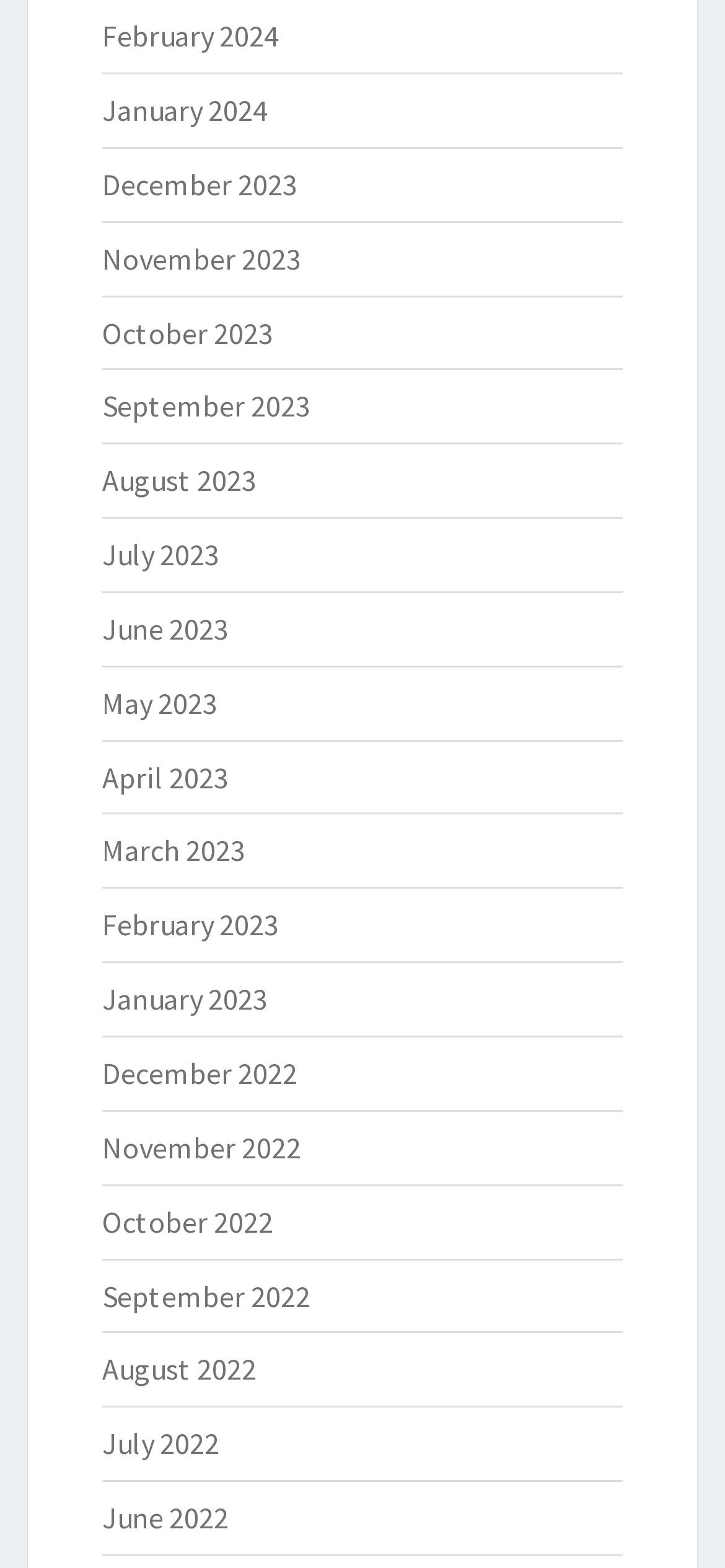What is the earliest month listed?
Based on the image, provide your answer in one word or phrase.

June 2022